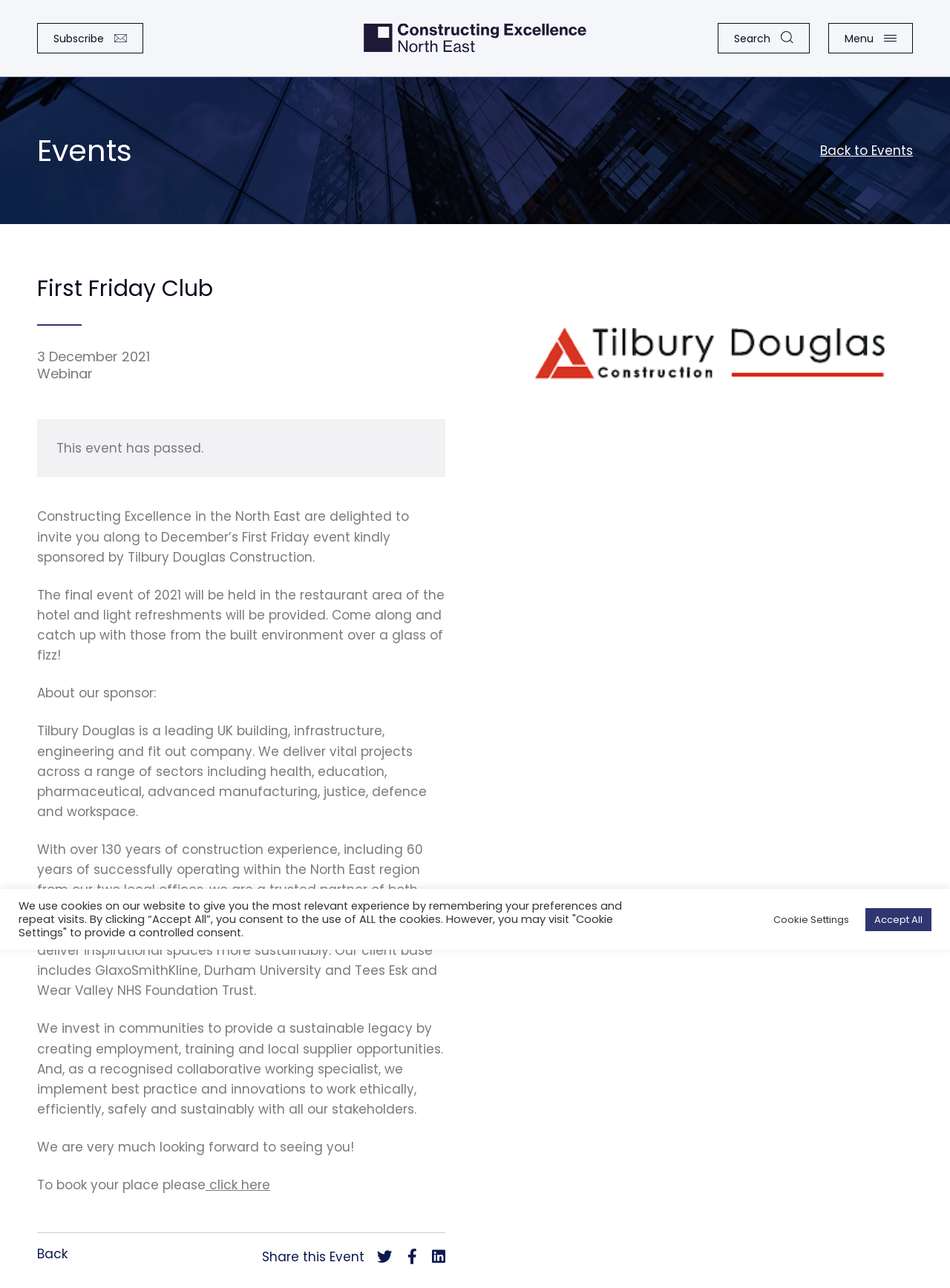Given the following UI element description: "Back to Events", find the bounding box coordinates in the webpage screenshot.

[0.863, 0.11, 0.961, 0.124]